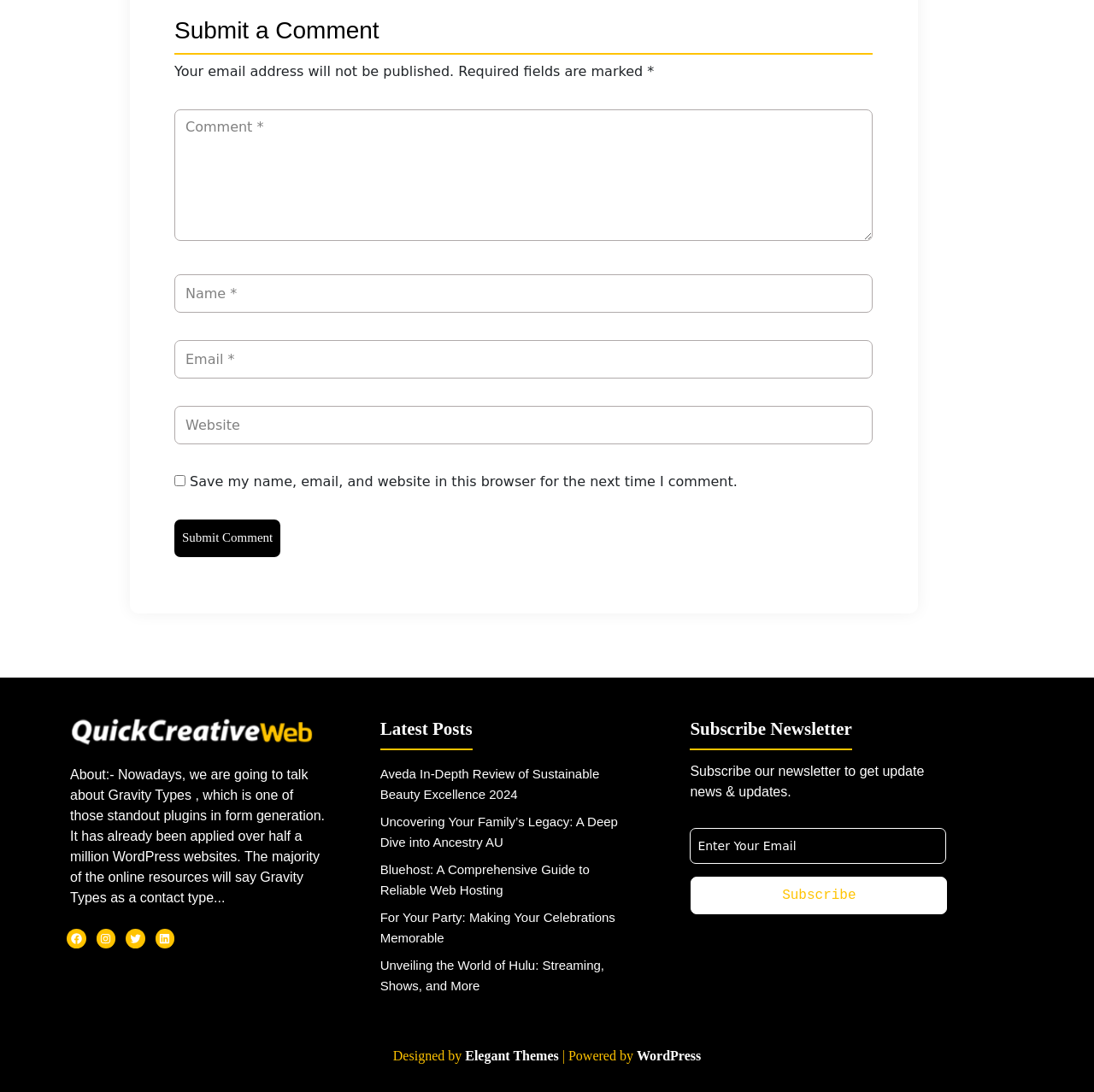How many social media links are present?
Please provide an in-depth and detailed response to the question.

There are four social media links present at the bottom of the webpage, namely Facebook, Instagram, Twitter, and LinkedIn.